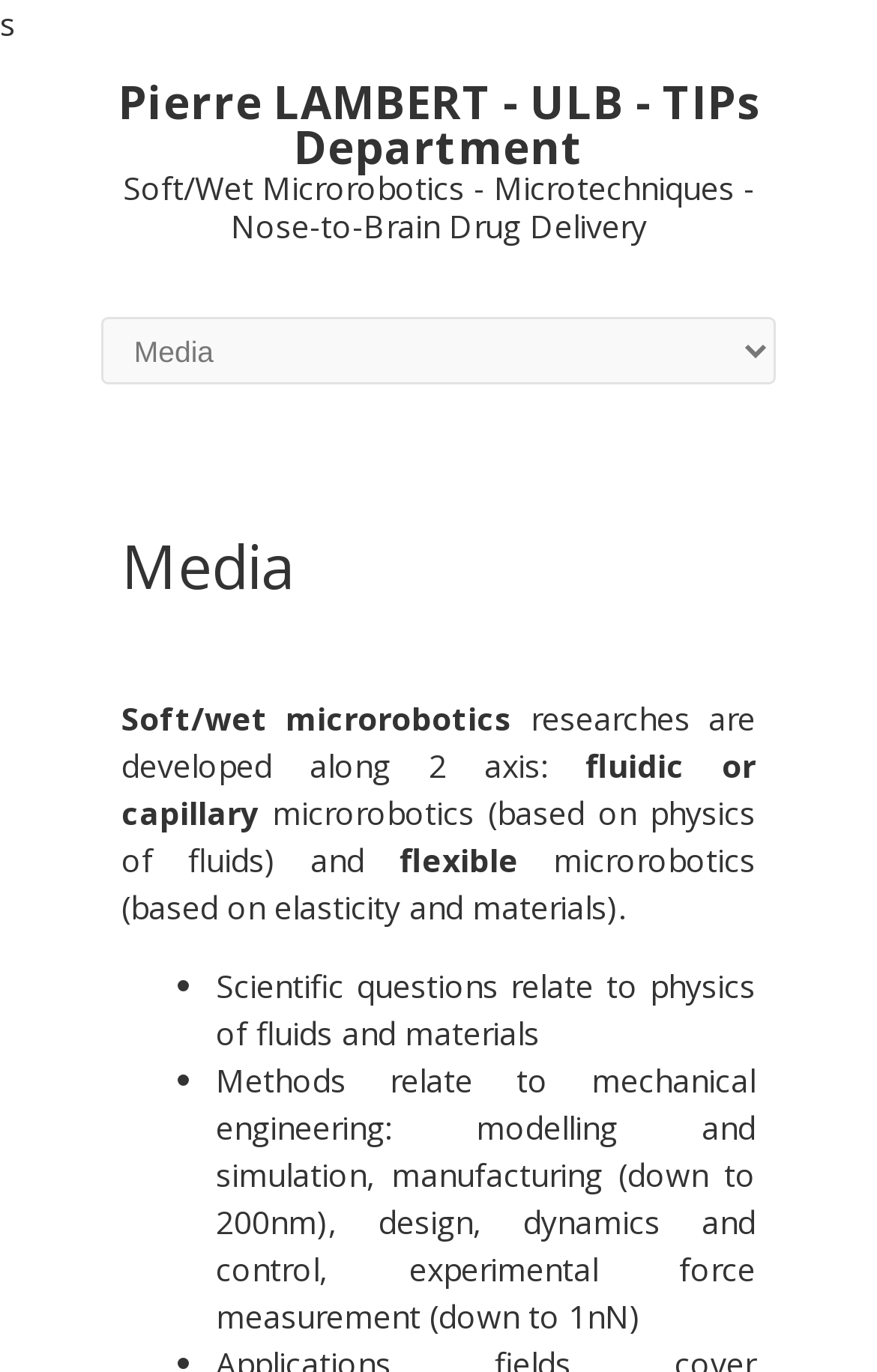Find the headline of the webpage and generate its text content.

Pierre LAMBERT - ULB - TIPs Department